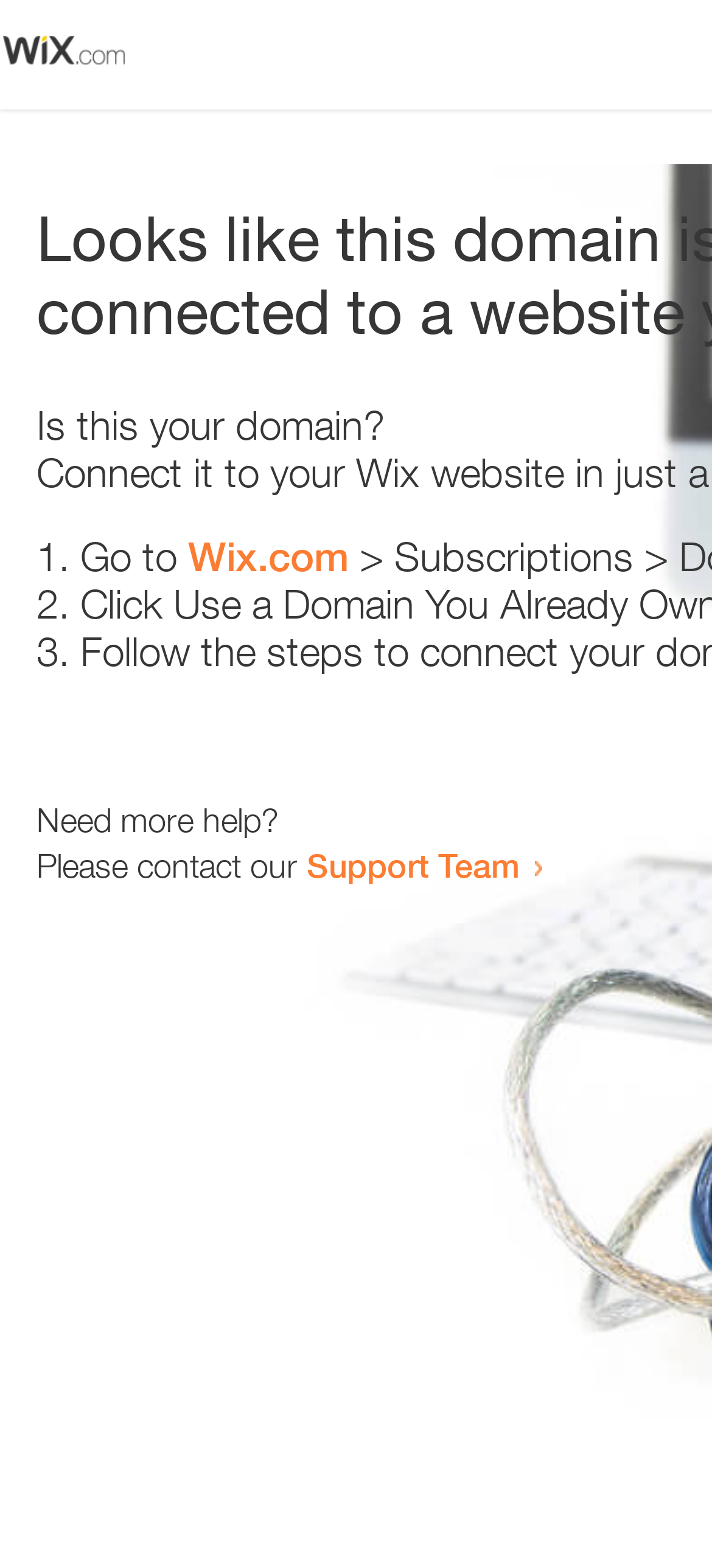What is the first step to take?
With the help of the image, please provide a detailed response to the question.

The question is asking about the first step to take based on the list provided. The first step is indicated by the list marker '1.' and the text 'Go to' followed by a link to 'Wix.com', so the answer is 'Go to Wix.com'.